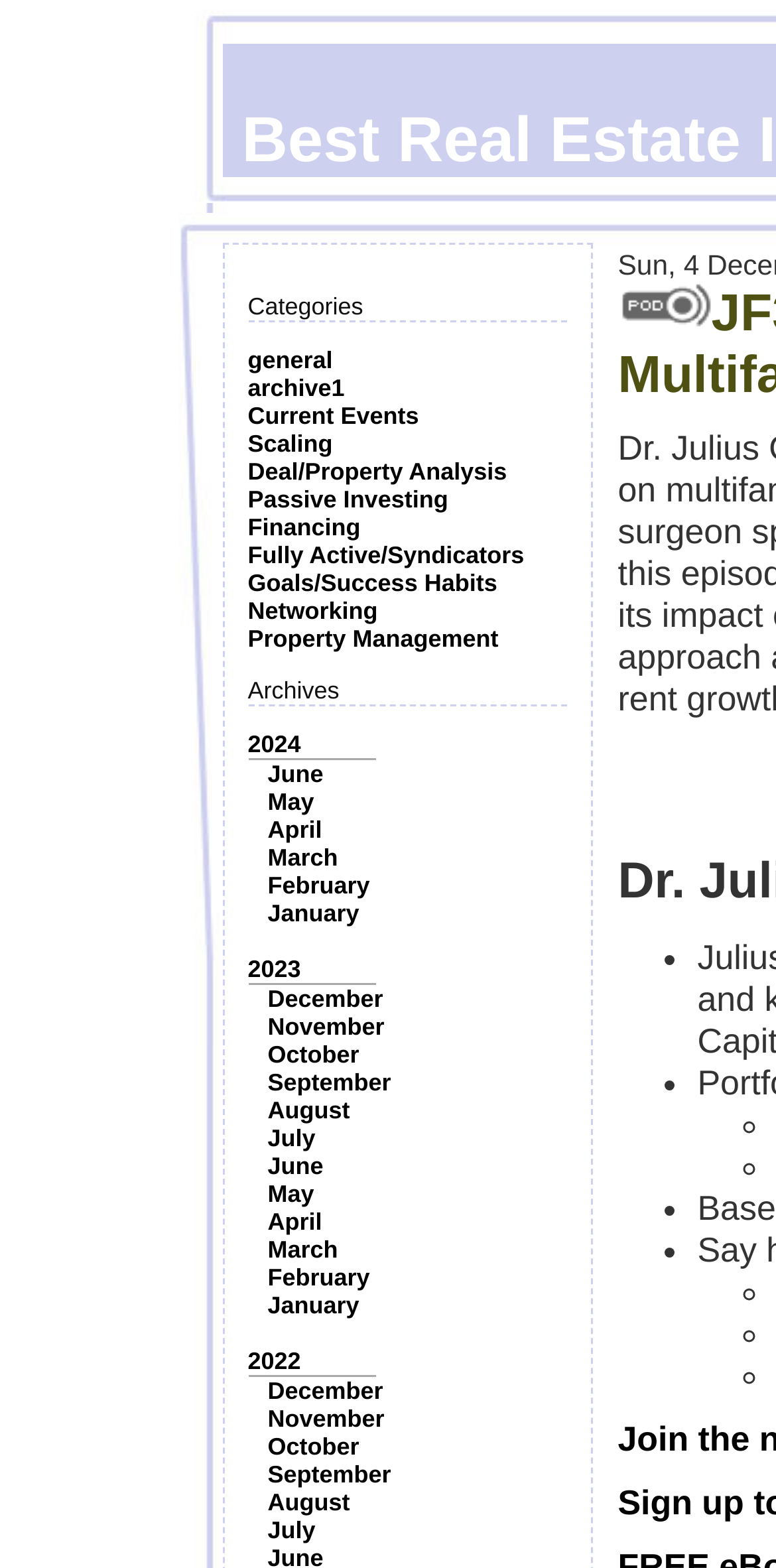Please mark the clickable region by giving the bounding box coordinates needed to complete this instruction: "Click on the 'general' category".

[0.319, 0.221, 0.429, 0.239]